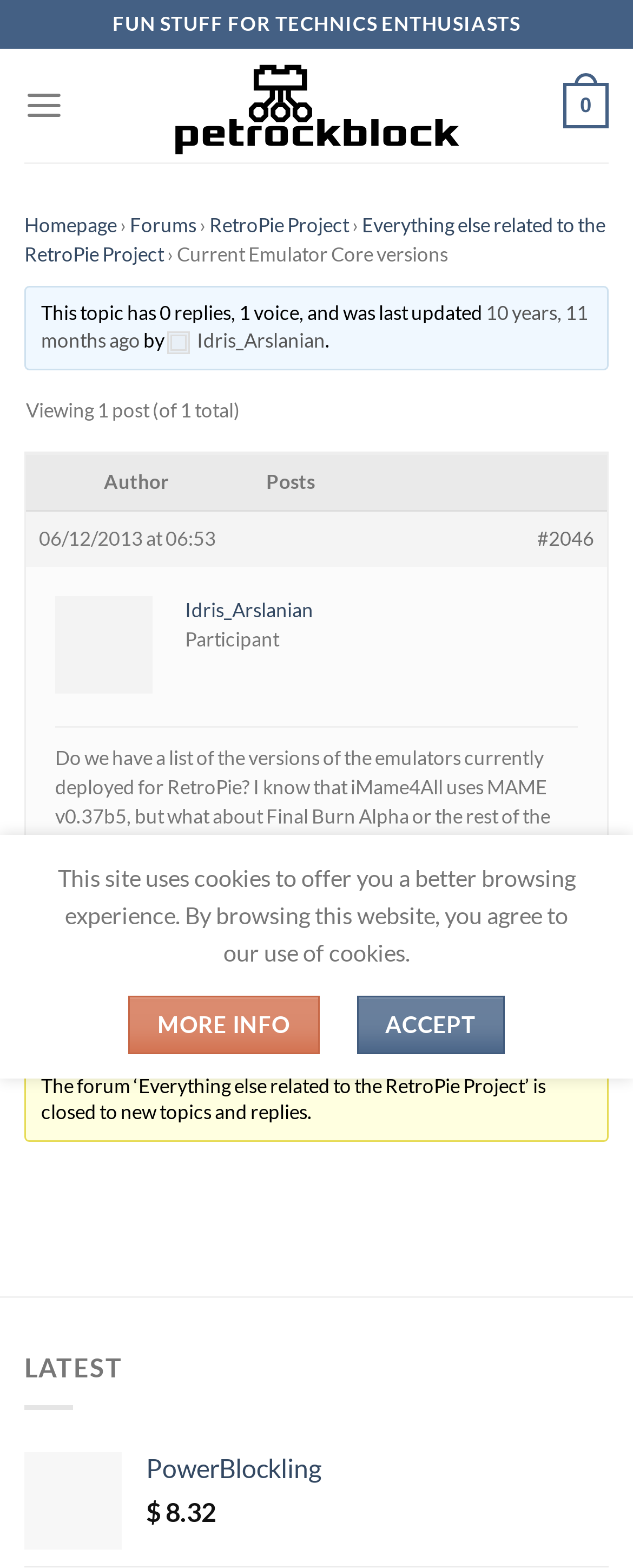Based on the image, give a detailed response to the question: Is the forum open to new topics and replies?

The forum status can be found in the text 'The forum ‘Everything else related to the RetroPie Project’ is closed to new topics and replies.' which is located at the bottom of the webpage.